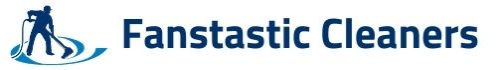Where do they offer cleaning solutions for small bathrooms?
Examine the screenshot and reply with a single word or phrase.

Kuala Lumpur